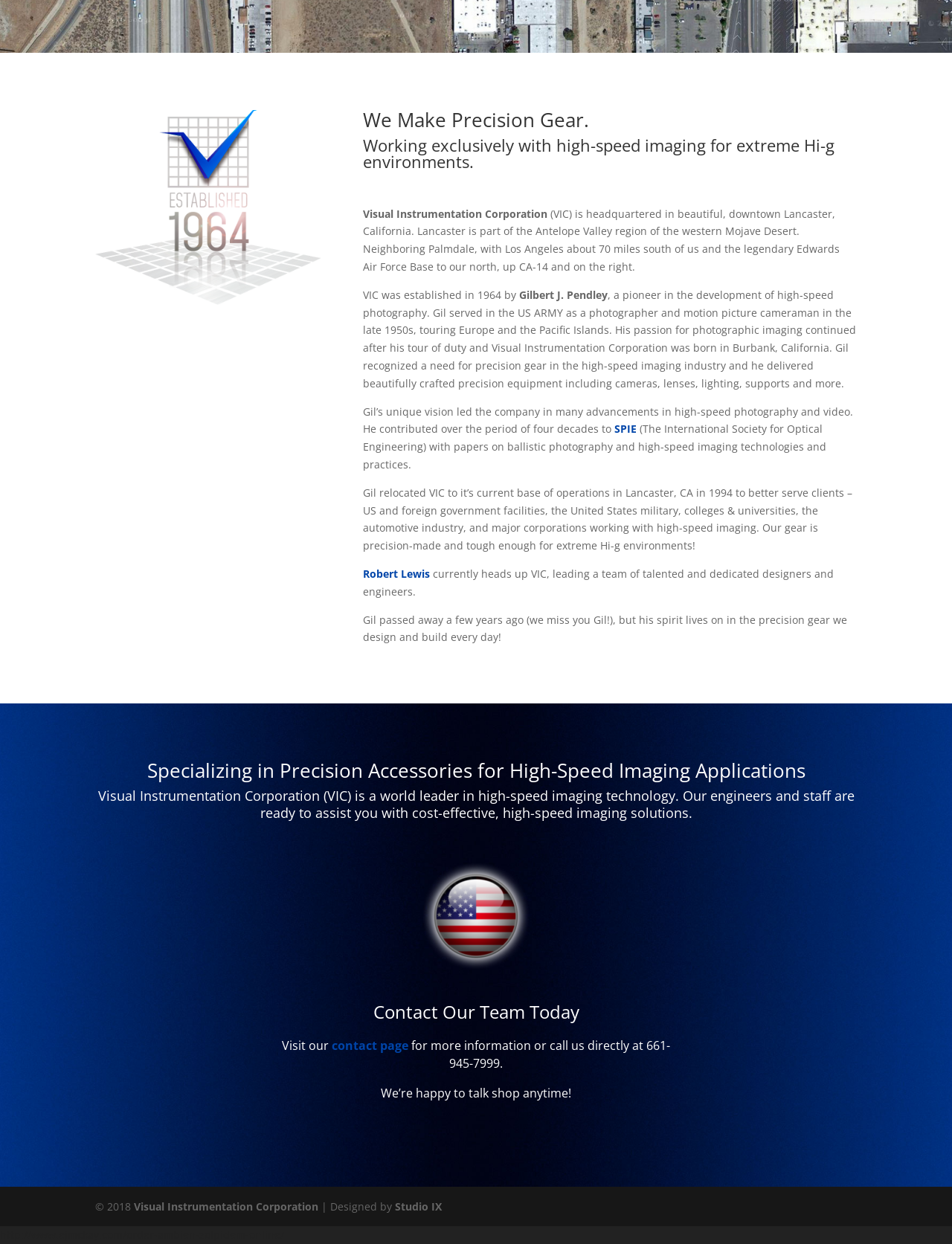Using the format (top-left x, top-left y, bottom-right x, bottom-right y), and given the element description, identify the bounding box coordinates within the screenshot: Visual Instrumentation Corporation

[0.141, 0.964, 0.334, 0.975]